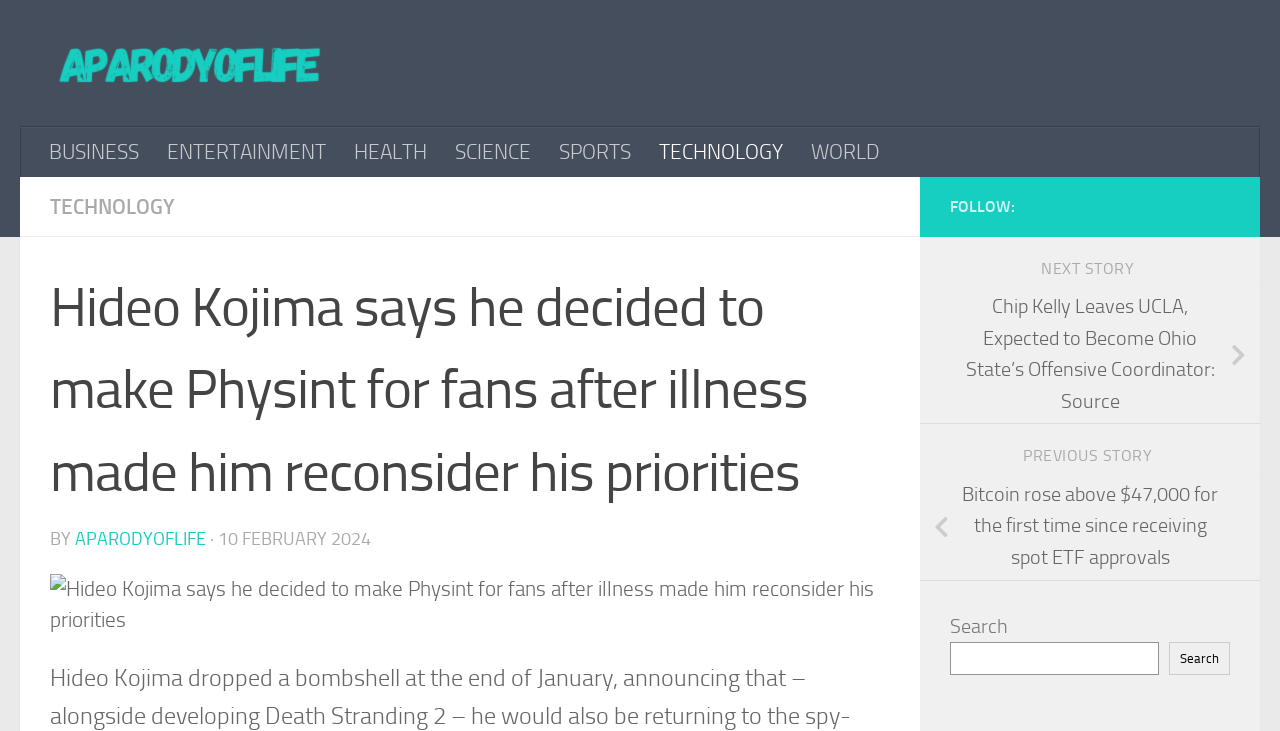Identify the bounding box coordinates of the area that should be clicked in order to complete the given instruction: "View the 'Smoked Salmon & Asparagus Frittata' recipe". The bounding box coordinates should be four float numbers between 0 and 1, i.e., [left, top, right, bottom].

None